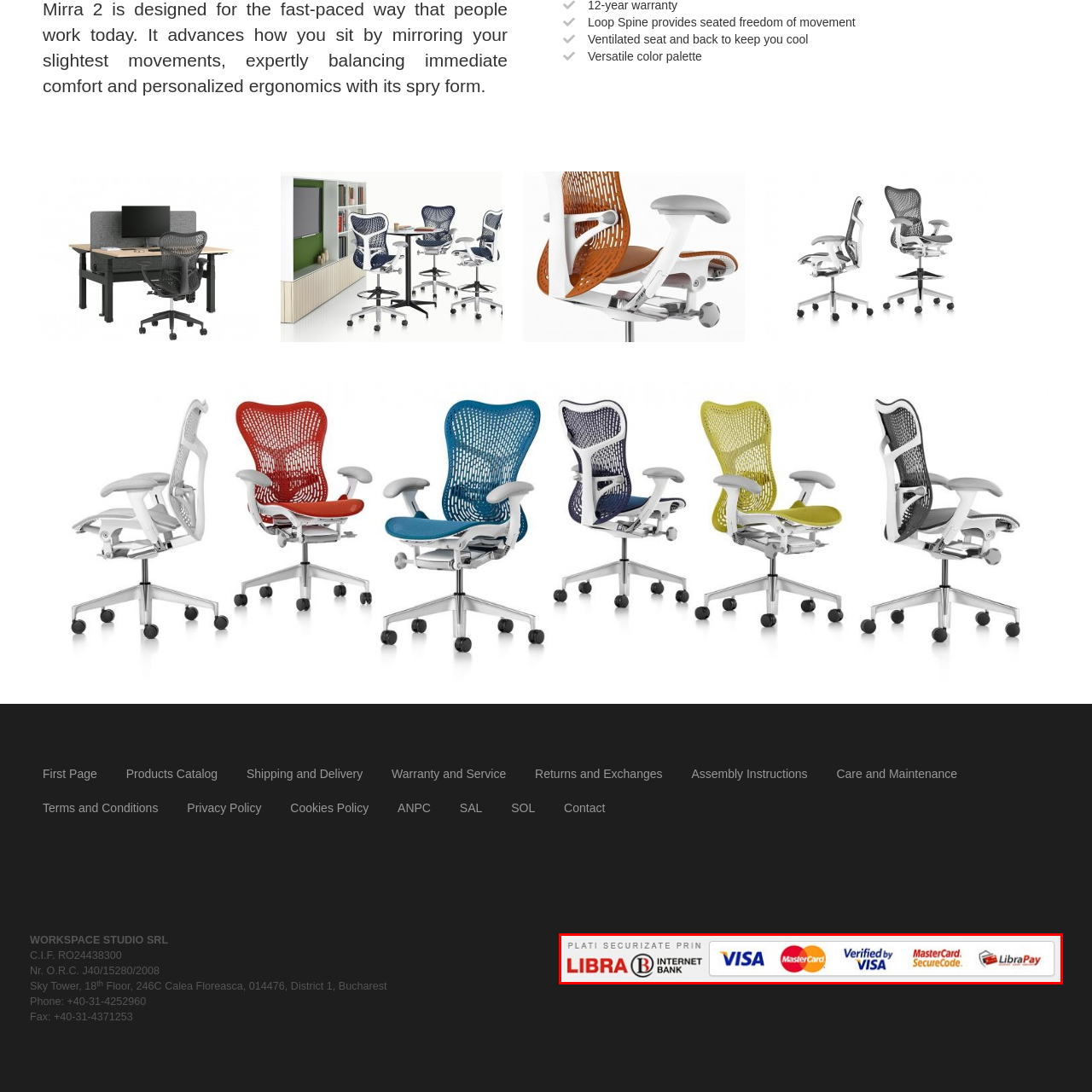What is the purpose of the security badges?
Examine the red-bounded area in the image carefully and respond to the question with as much detail as possible.

The security badges, such as 'Verified by Visa' and 'MasterCard SecureCode', are featured to assure customers of the safety of their financial information during online transactions, providing an added layer of security and trust in LibraPay.